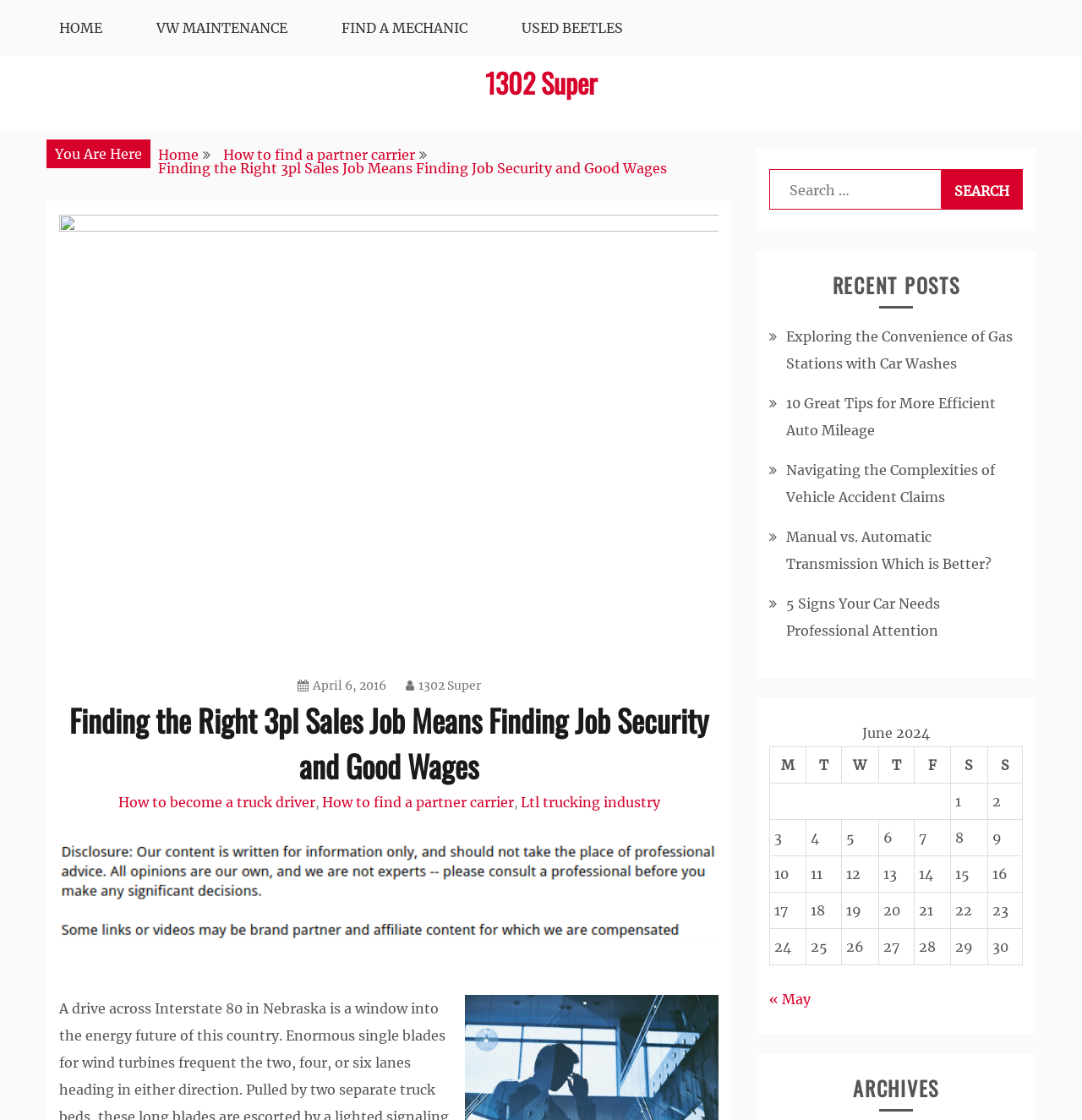Locate the bounding box coordinates of the clickable region to complete the following instruction: "Search for something."

[0.711, 0.151, 0.945, 0.187]